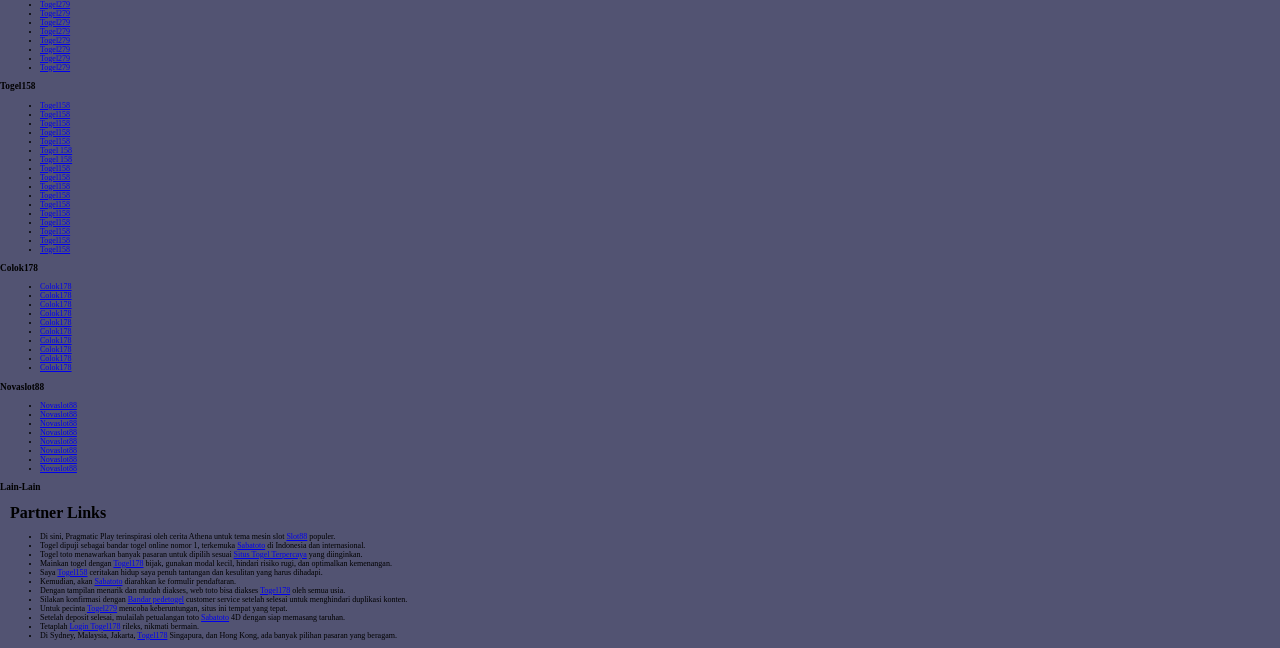How many list markers are there on the webpage?
Look at the screenshot and respond with one word or a short phrase.

60